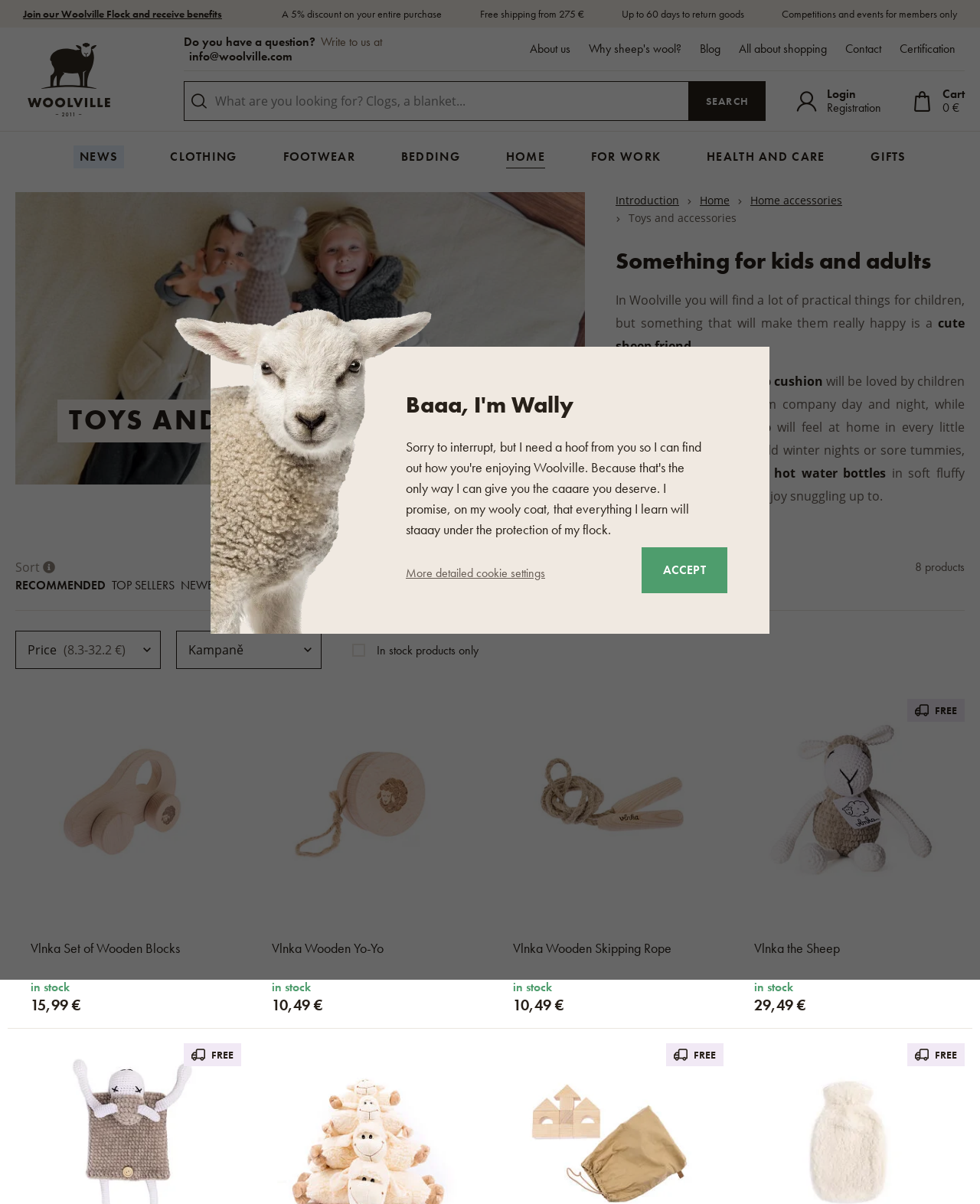Examine the image carefully and respond to the question with a detailed answer: 
What is the benefit of joining the Woolville Flock?

According to the link 'Join our Woolville Flock and receive benefits', one of the benefits of joining the flock is a 5% discount on entire purchases, as stated in the adjacent StaticText element.